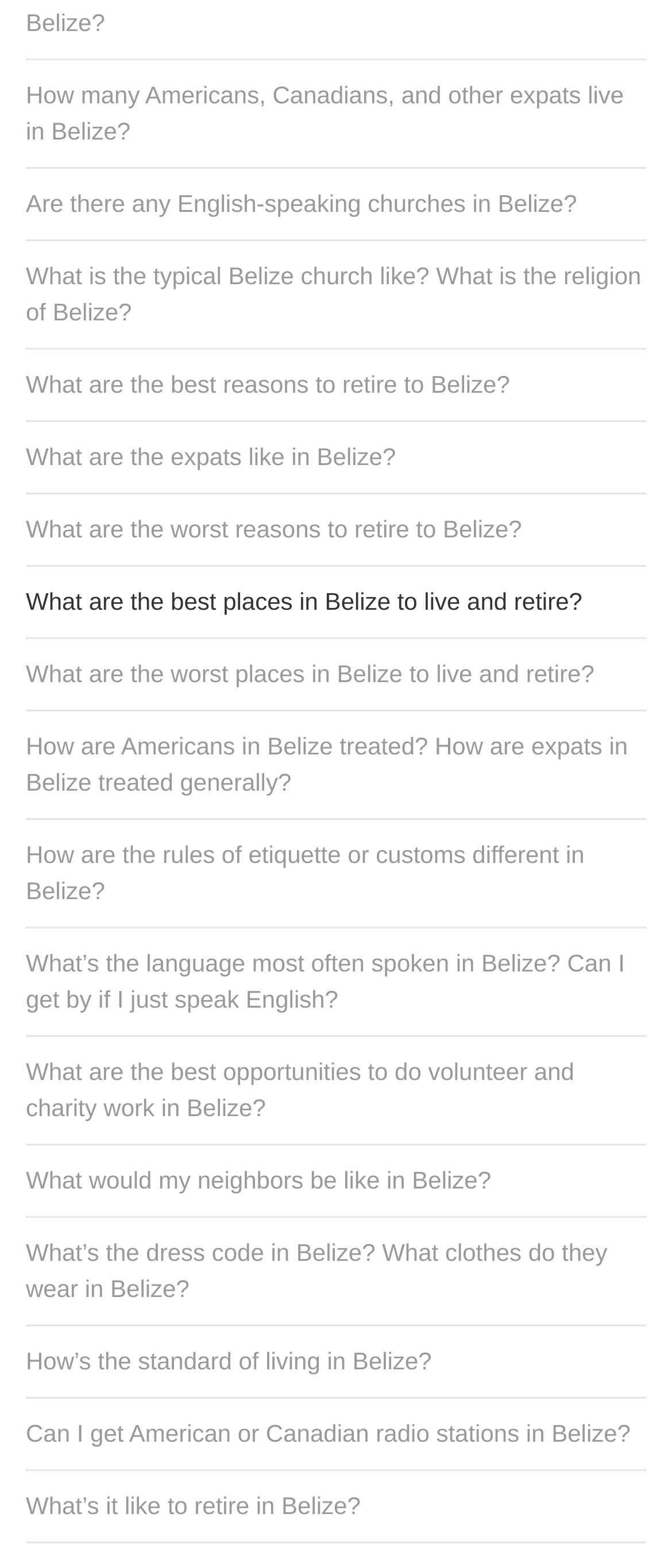Identify the bounding box coordinates for the region of the element that should be clicked to carry out the instruction: "View 'What are the best reasons to retire to Belize?'". The bounding box coordinates should be four float numbers between 0 and 1, i.e., [left, top, right, bottom].

[0.038, 0.229, 0.962, 0.263]